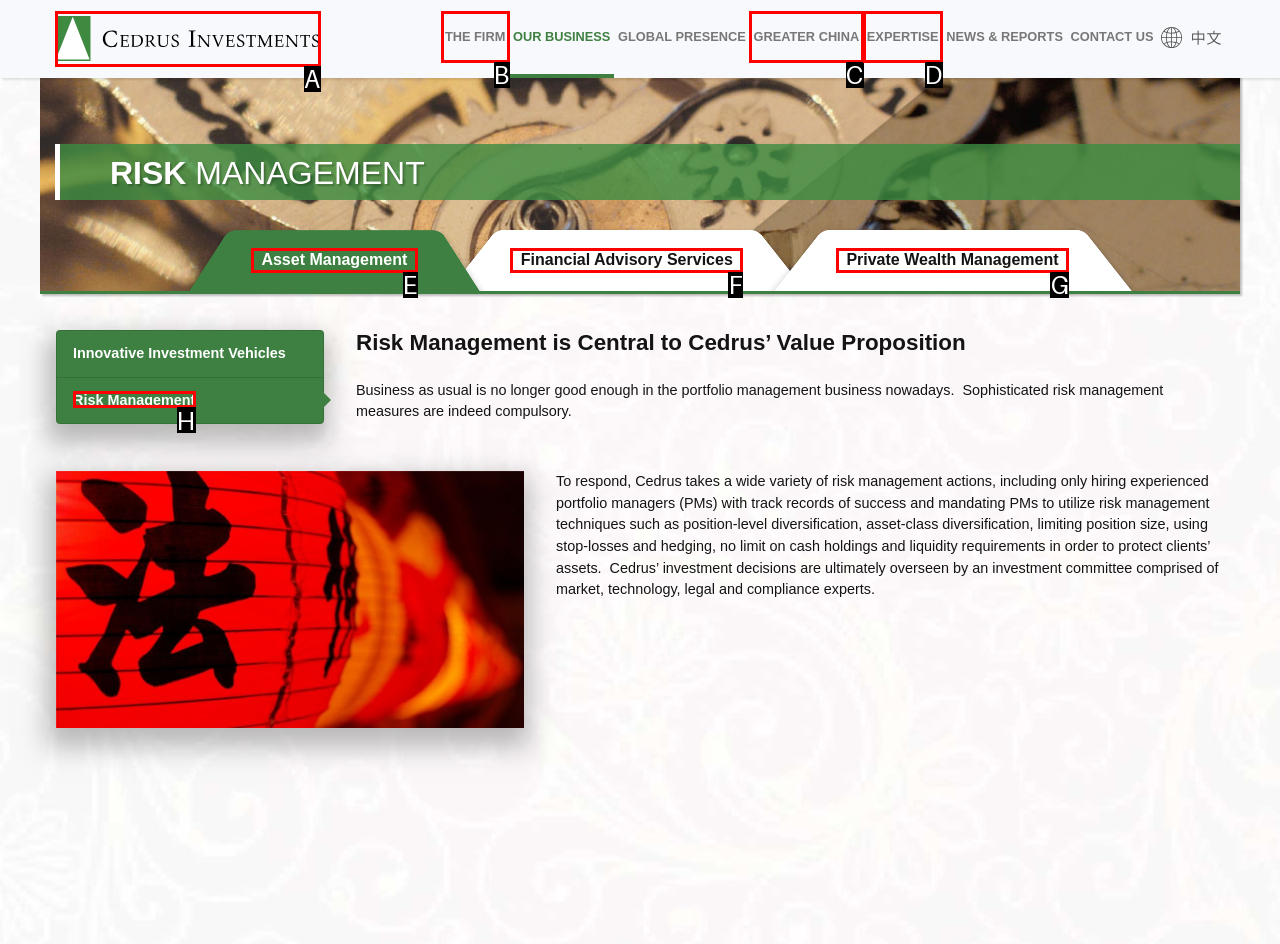Find the HTML element that matches the description: Expertise. Answer using the letter of the best match from the available choices.

D